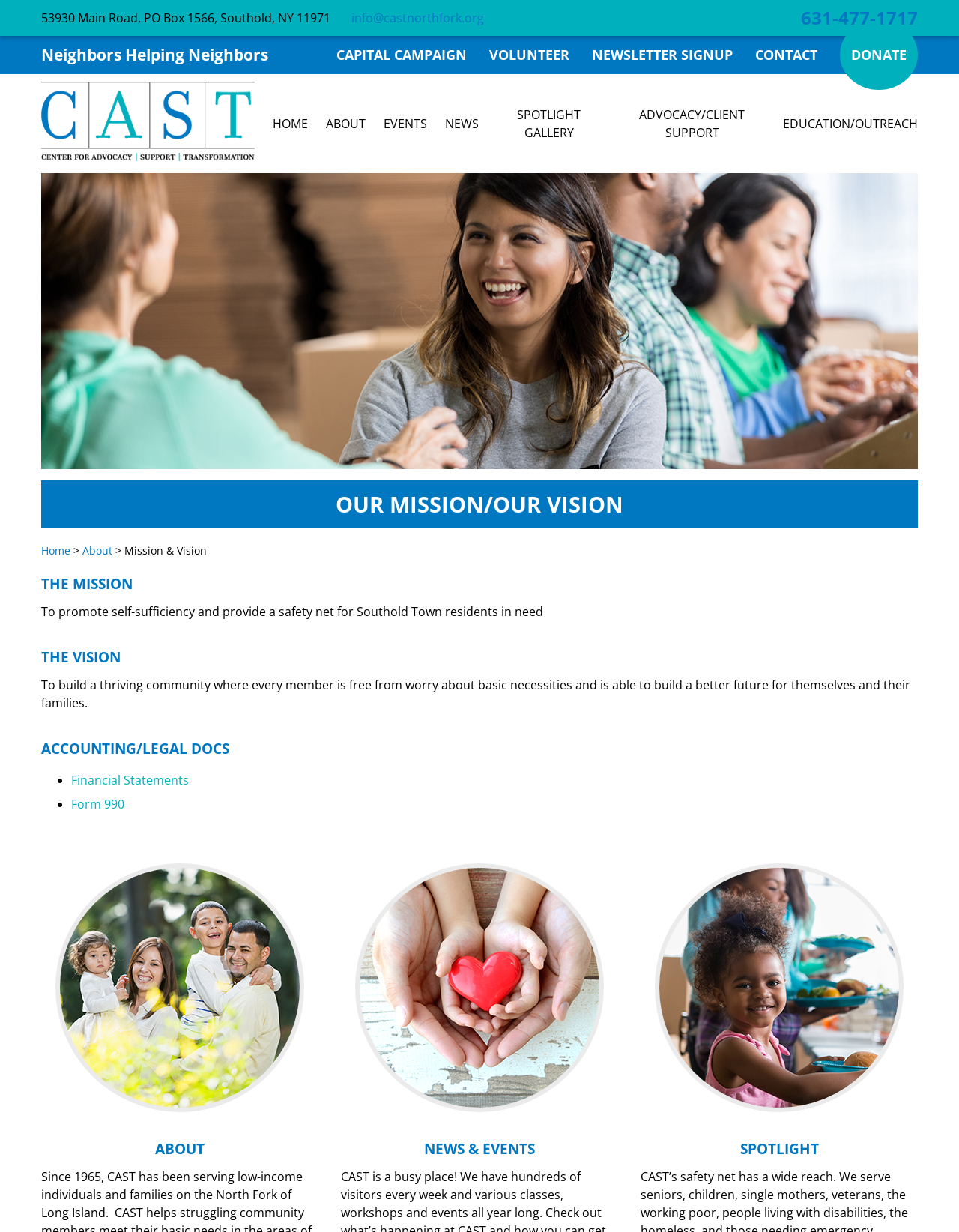Can you find the bounding box coordinates for the UI element given this description: "Objectives"? Provide the coordinates as four float numbers between 0 and 1: [left, top, right, bottom].

None